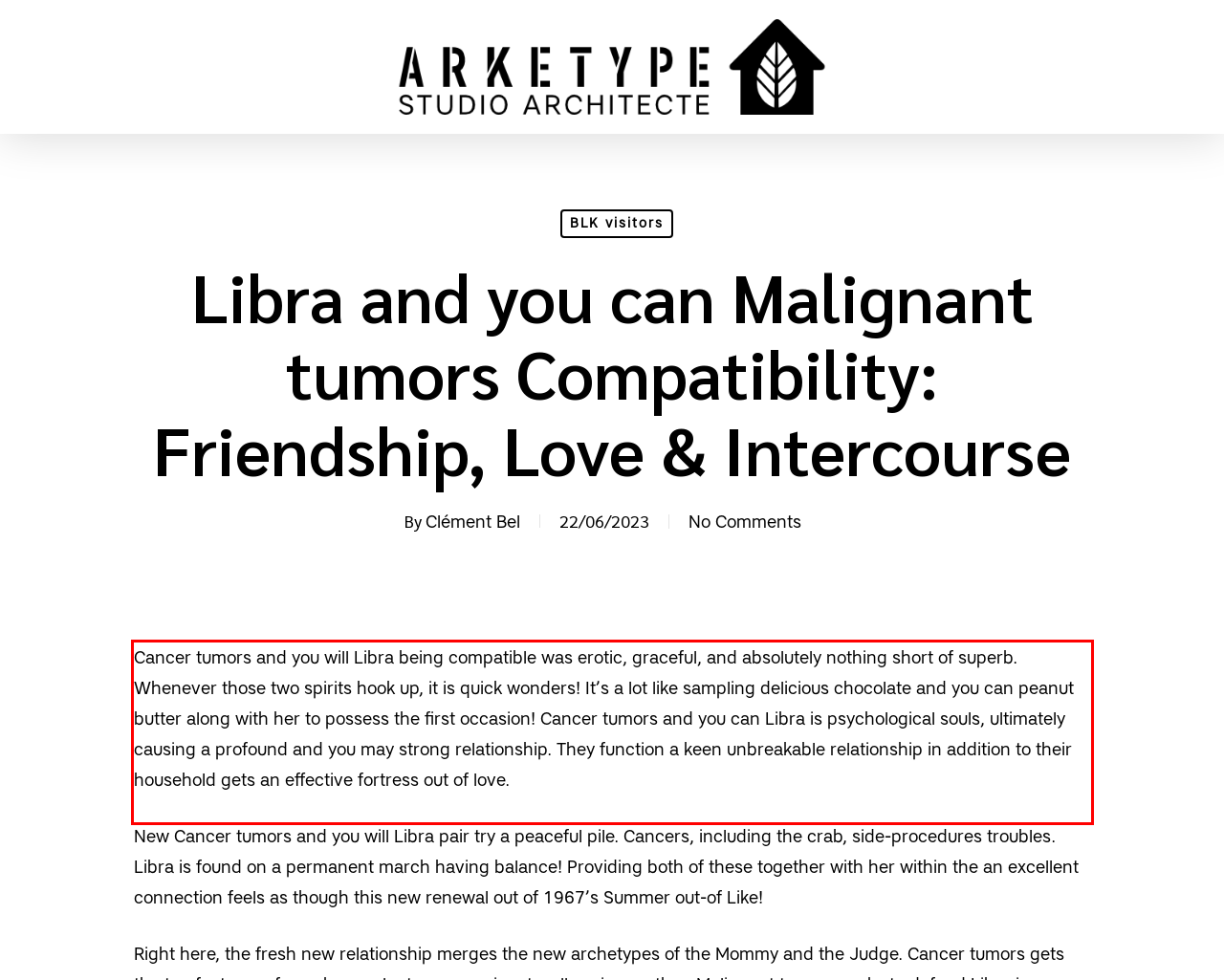You are given a screenshot showing a webpage with a red bounding box. Perform OCR to capture the text within the red bounding box.

Cancer tumors and you will Libra being compatible was erotic, graceful, and absolutely nothing short of superb. Whenever those two spirits hook up, it is quick wonders! It’s a lot like sampling delicious chocolate and you can peanut butter along with her to possess the first occasion! Cancer tumors and you can Libra is psychological souls, ultimately causing a profound and you may strong relationship. They function a keen unbreakable relationship in addition to their household gets an effective fortress out of love.